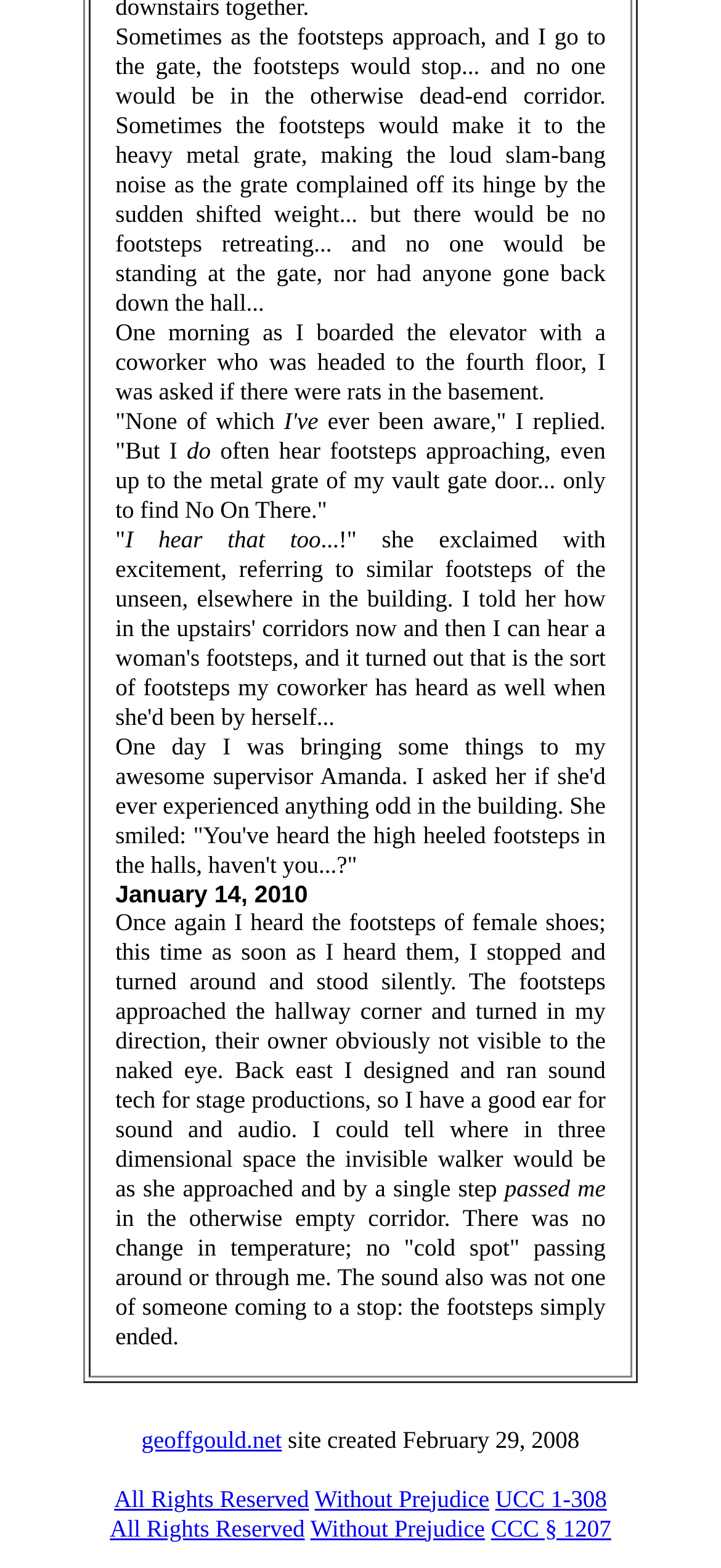What is the author's occupation?
Give a detailed response to the question by analyzing the screenshot.

The author mentions that they 'designed and ran sound tech for stage productions' back east, indicating that they have a background in sound technology.